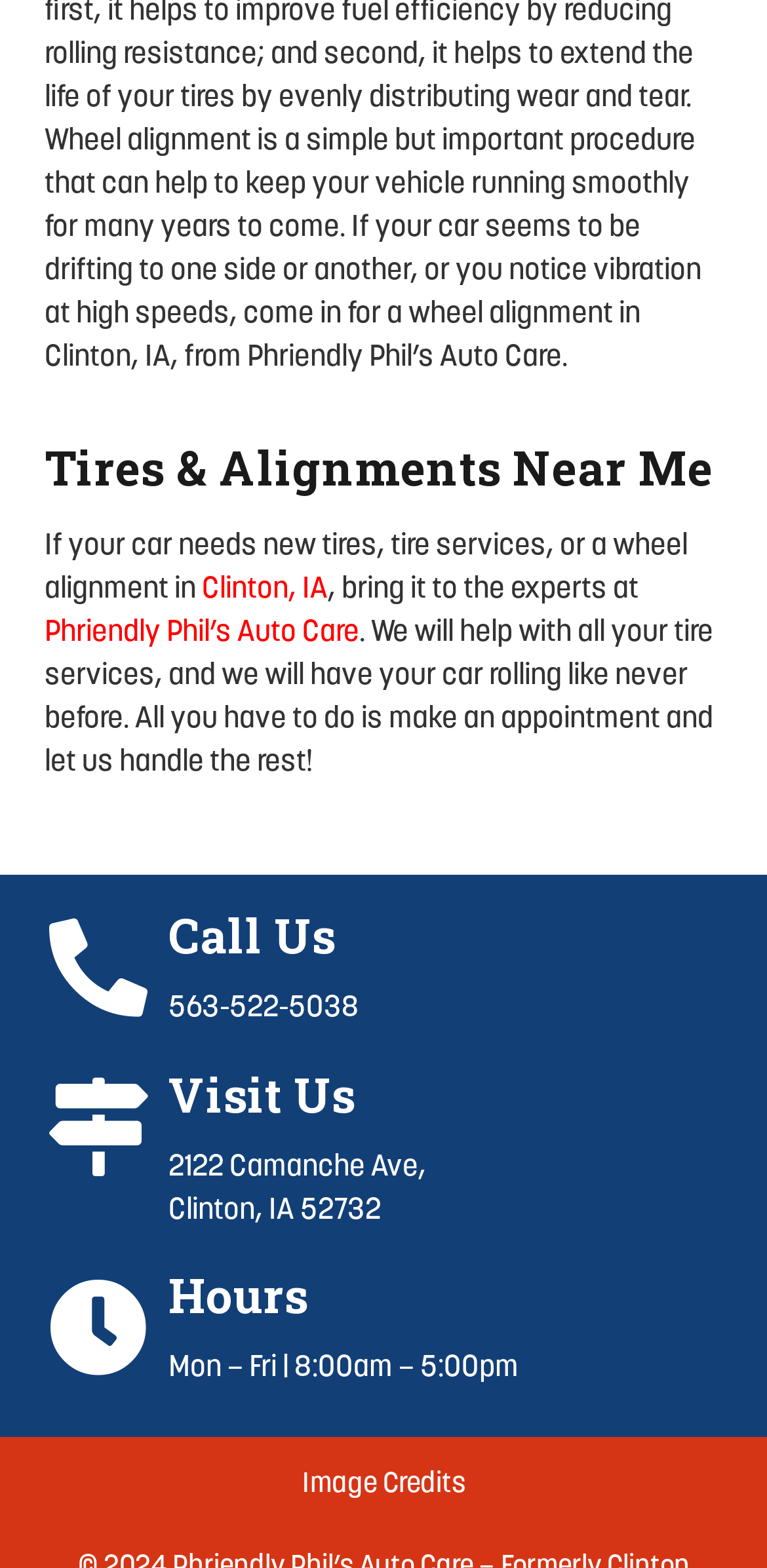Locate the bounding box coordinates of the clickable area needed to fulfill the instruction: "Check the shop's hours".

[0.219, 0.809, 0.676, 0.86]